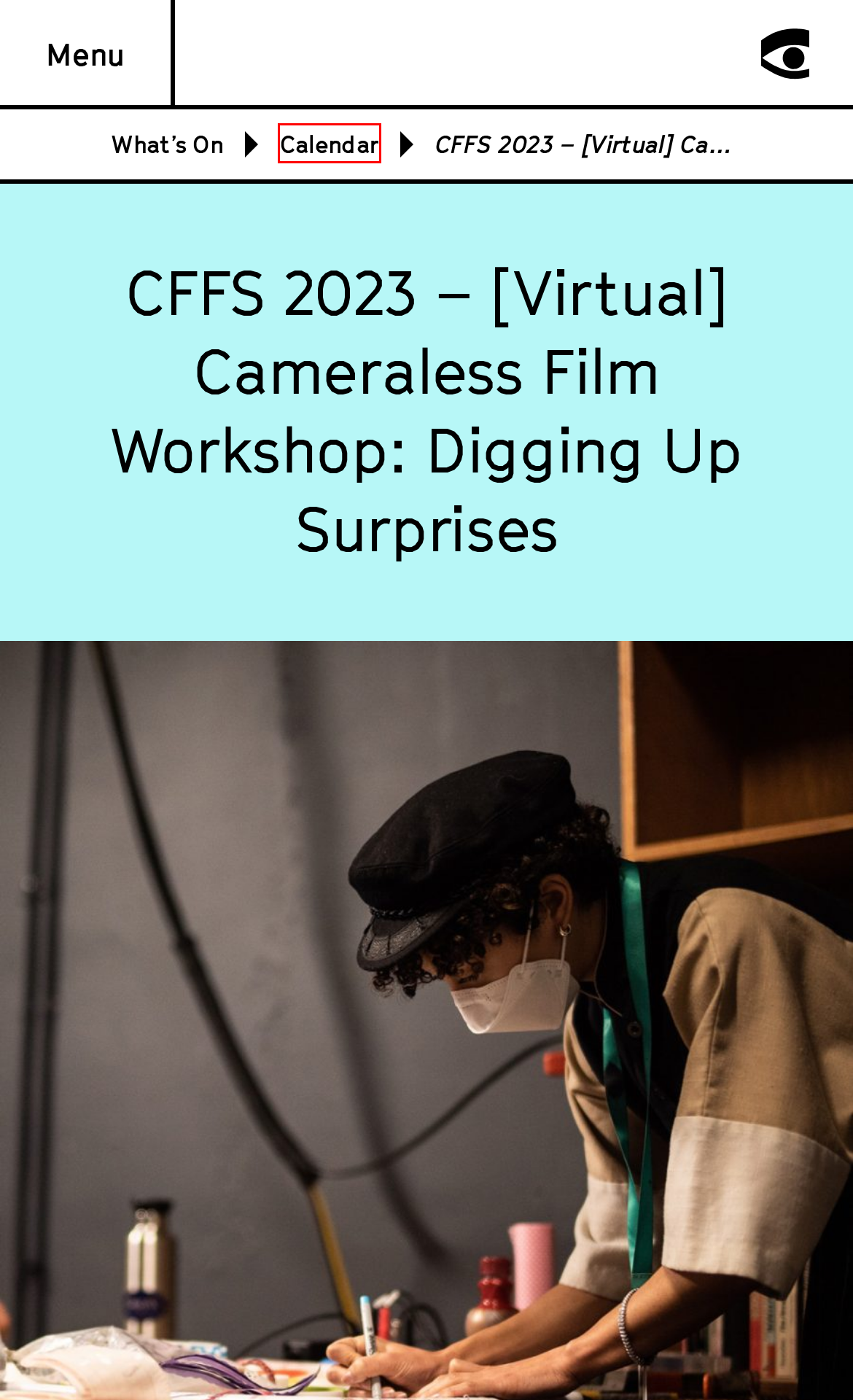You have a screenshot of a webpage with a red bounding box around a UI element. Determine which webpage description best matches the new webpage that results from clicking the element in the bounding box. Here are the candidates:
A. Youth Filmmaking Classes, Programs, Summer Camps - Northwest Film Forum
B. ByDesign Festival - Northwest Film Forum
C. Calendar - Northwest Film Forum
D. Mission & History of NWFF - Northwest Film Forum Seattle
E. ACTION! Narrative Apprenticeship Program (Summer 2024) - Northwest Film Forum
F. Children's Film Festival Seattle - Northwest Film Forum
G. Industry Events - Northwest Film Forum
H. Children's Film Festival Seattle: Field Trips - Northwest Film Forum

C